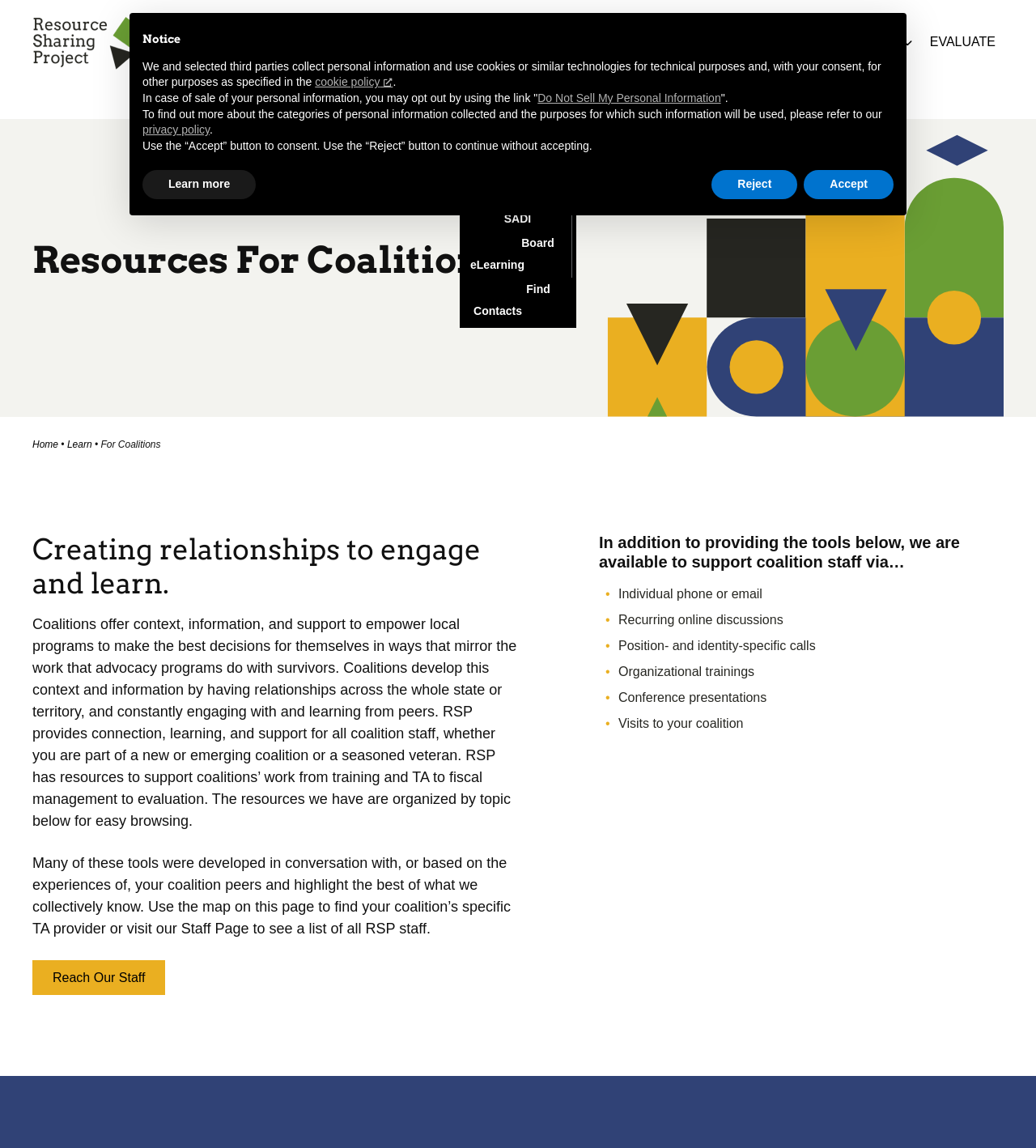Locate the bounding box coordinates of the element that should be clicked to execute the following instruction: "Click on Evaluate".

[0.897, 0.03, 0.961, 0.042]